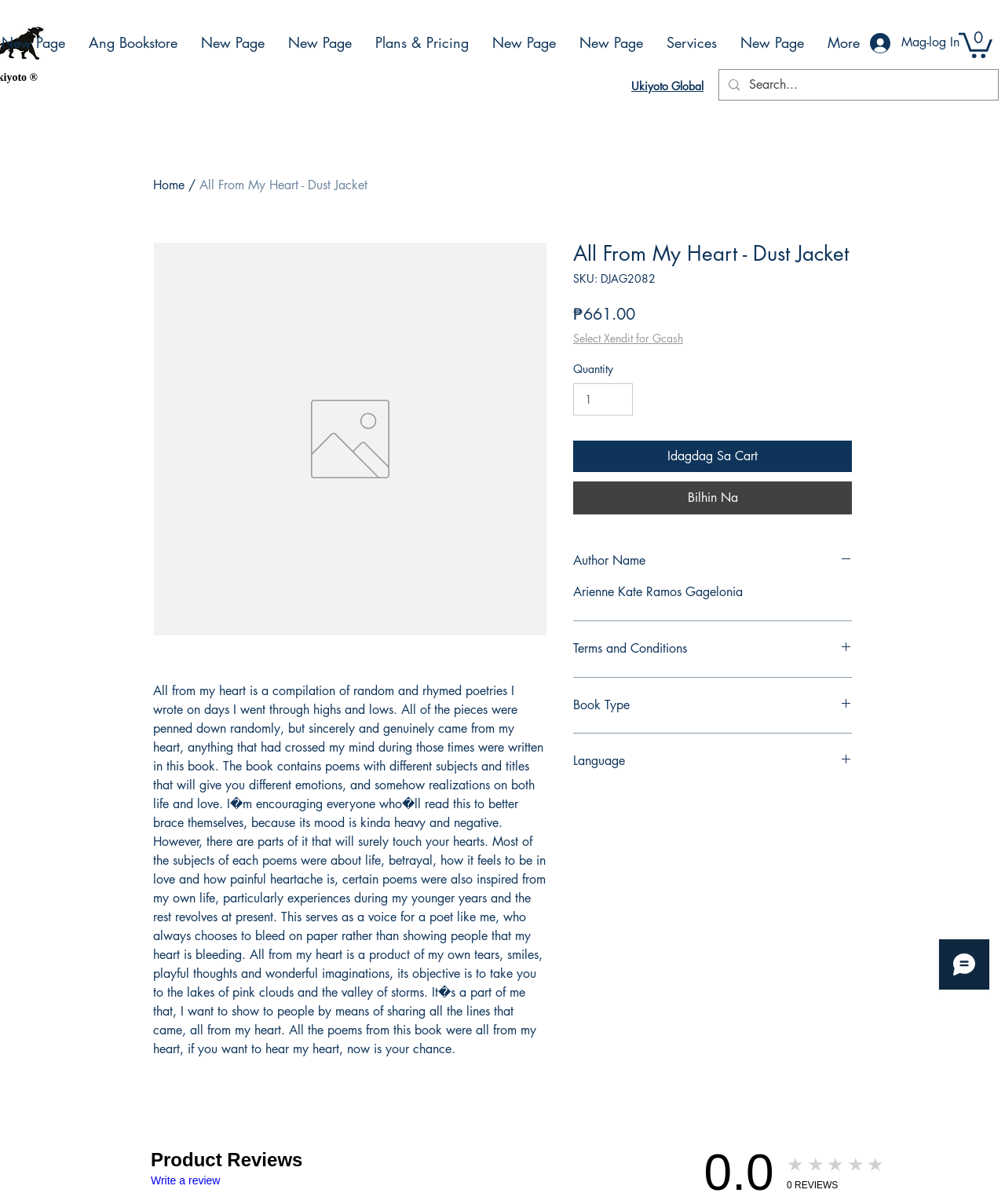Use a single word or phrase to answer this question: 
What is the type of product being sold?

Book